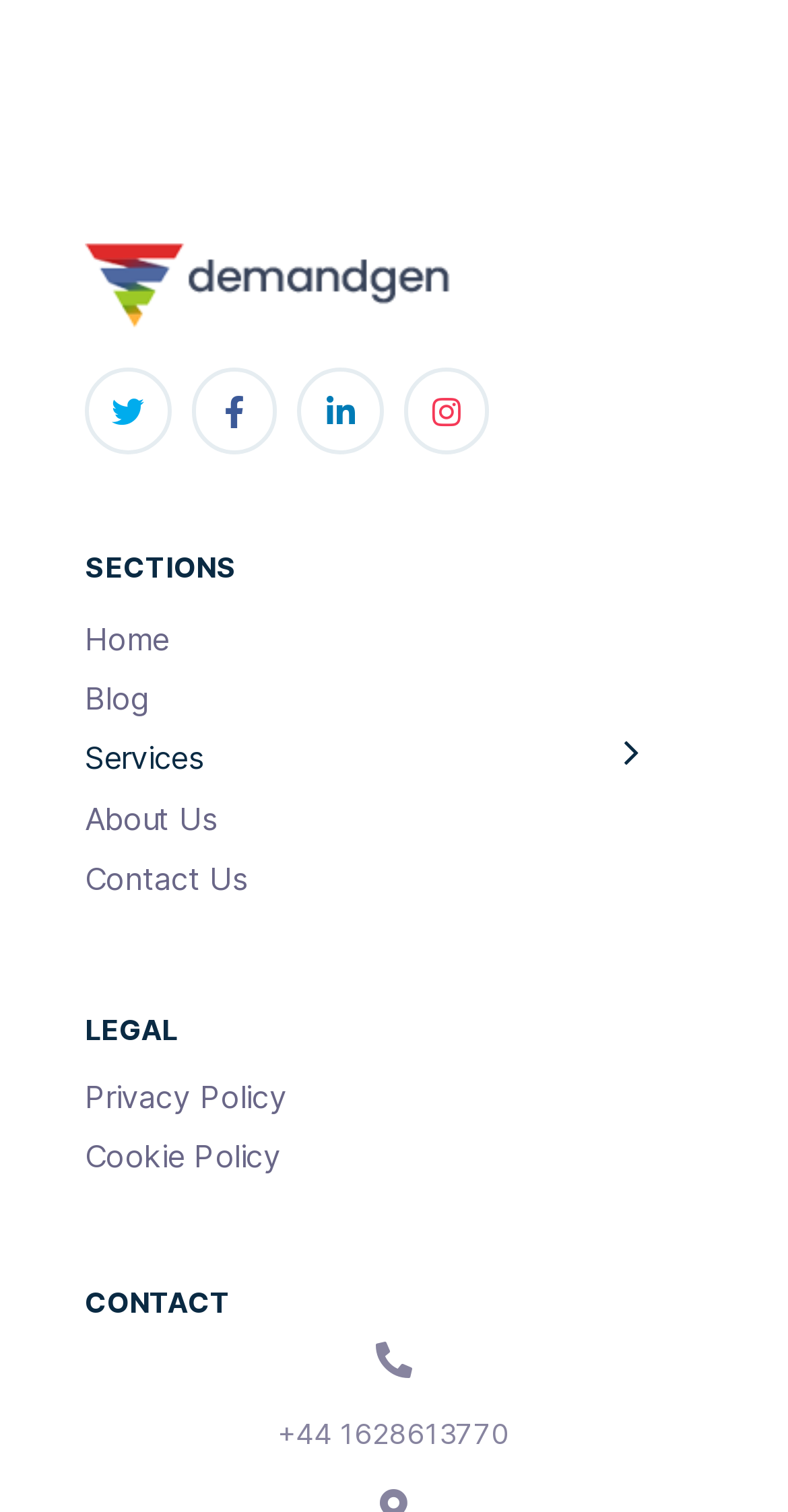Carefully examine the image and provide an in-depth answer to the question: What social media platforms are available?

By looking at the top section of the webpage, I can see four social media icons with their corresponding text, which are Twitter, Facebook, Linkedin, and Instagram.